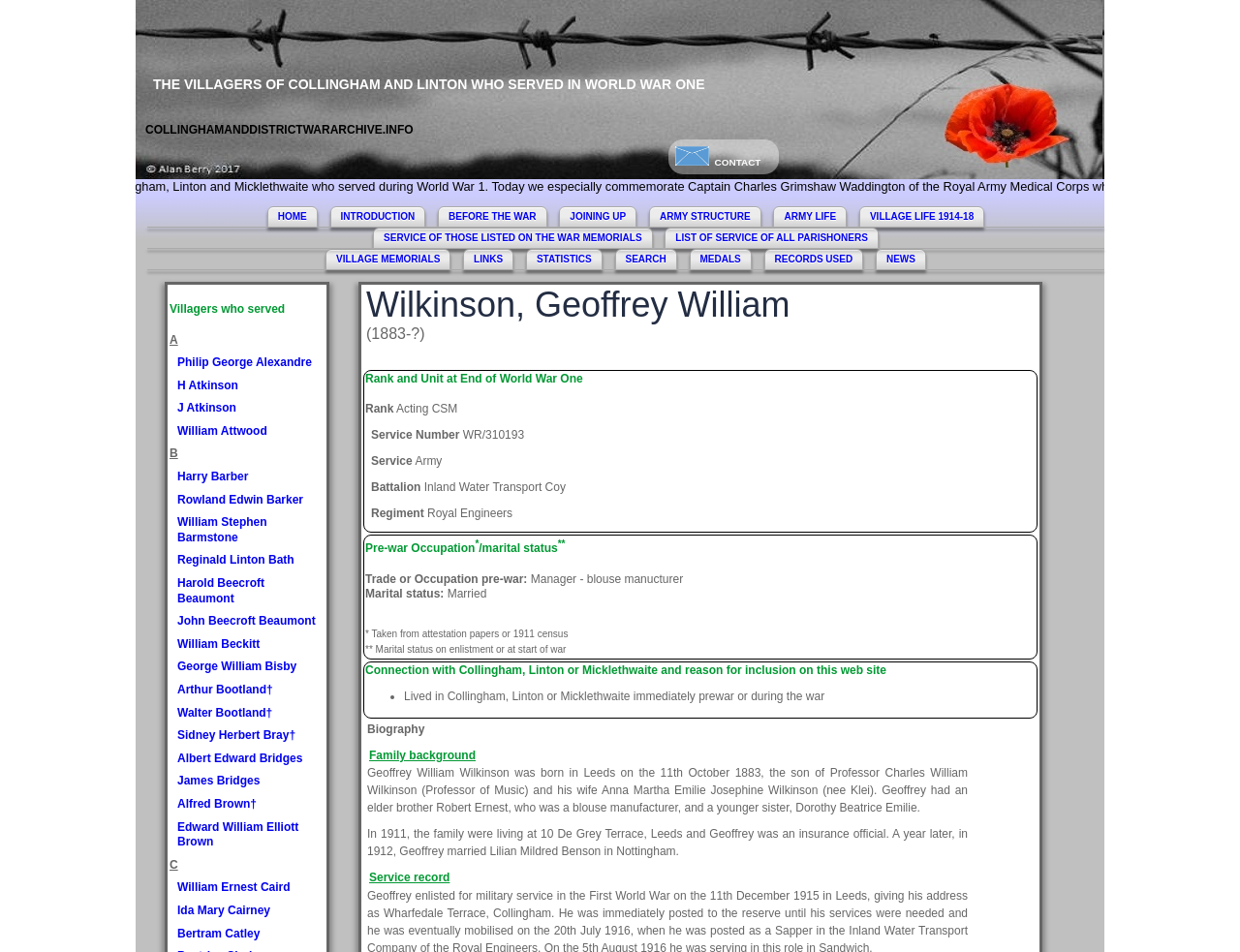Indicate the bounding box coordinates of the element that must be clicked to execute the instruction: "Click on the 'HOME' link". The coordinates should be given as four float numbers between 0 and 1, i.e., [left, top, right, bottom].

[0.224, 0.222, 0.247, 0.233]